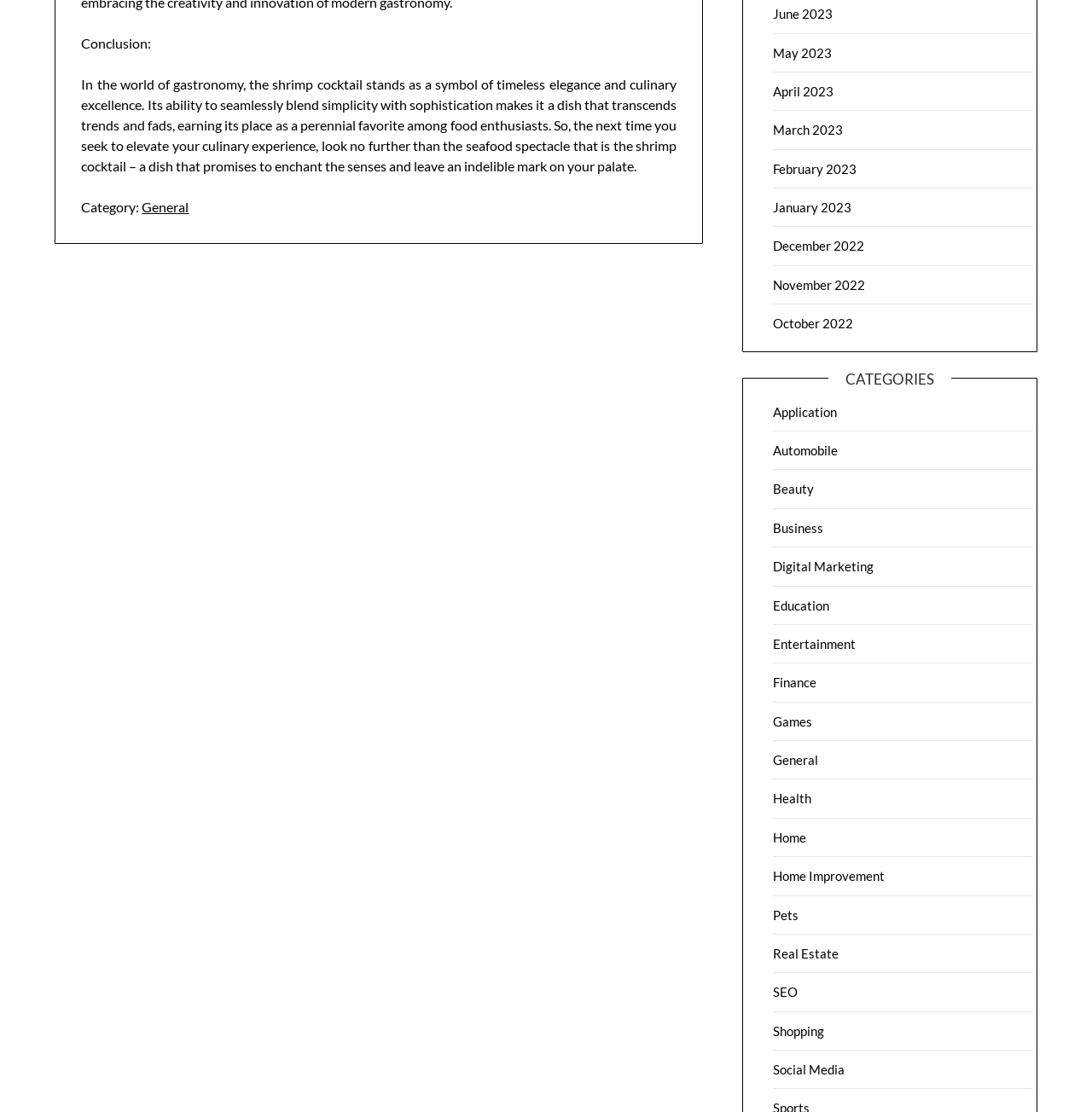Determine the bounding box coordinates of the section to be clicked to follow the instruction: "Explore the 'Beauty' section". The coordinates should be given as four float numbers between 0 and 1, formatted as [left, top, right, bottom].

[0.708, 0.433, 0.746, 0.447]